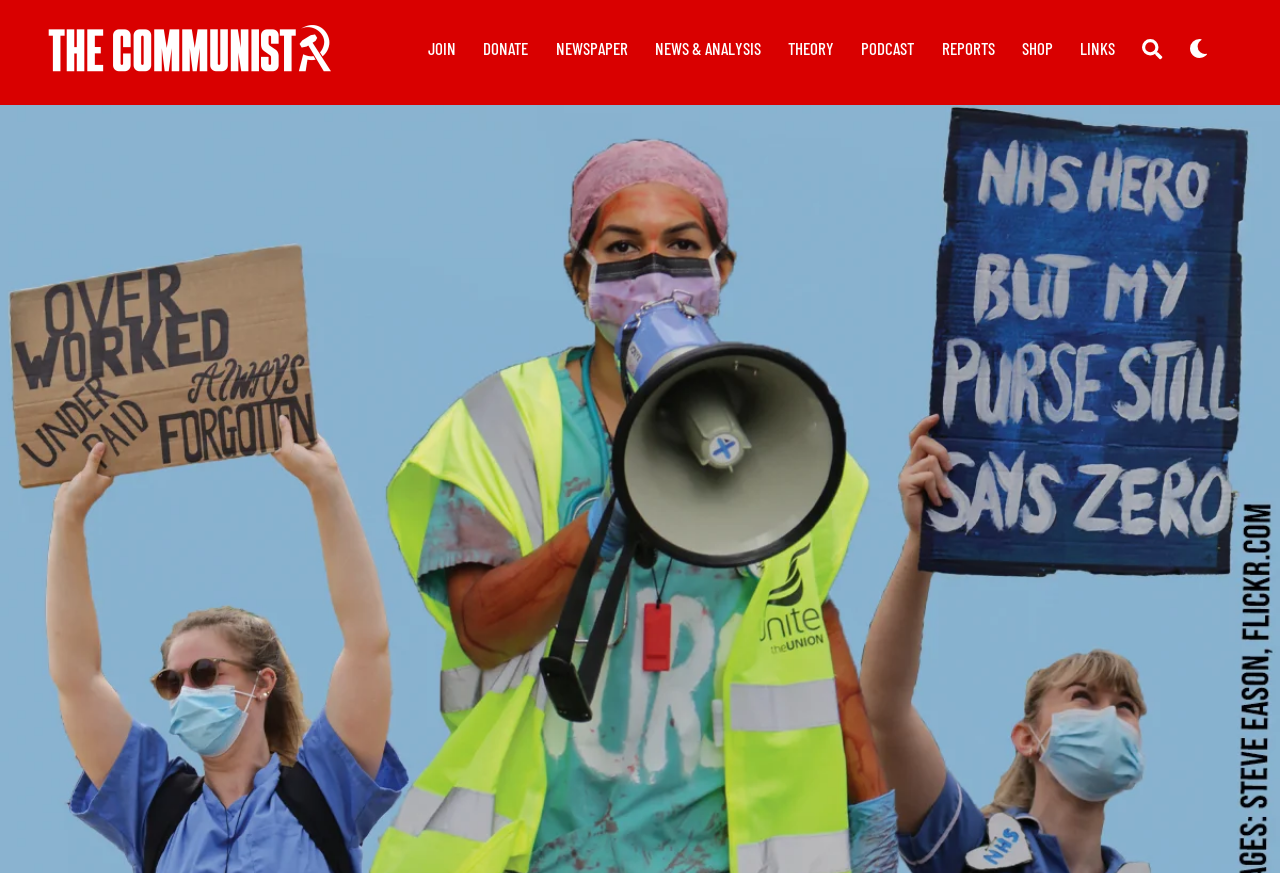Locate the bounding box coordinates of the element you need to click to accomplish the task described by this instruction: "go to the homepage".

[0.031, 0.059, 0.266, 0.089]